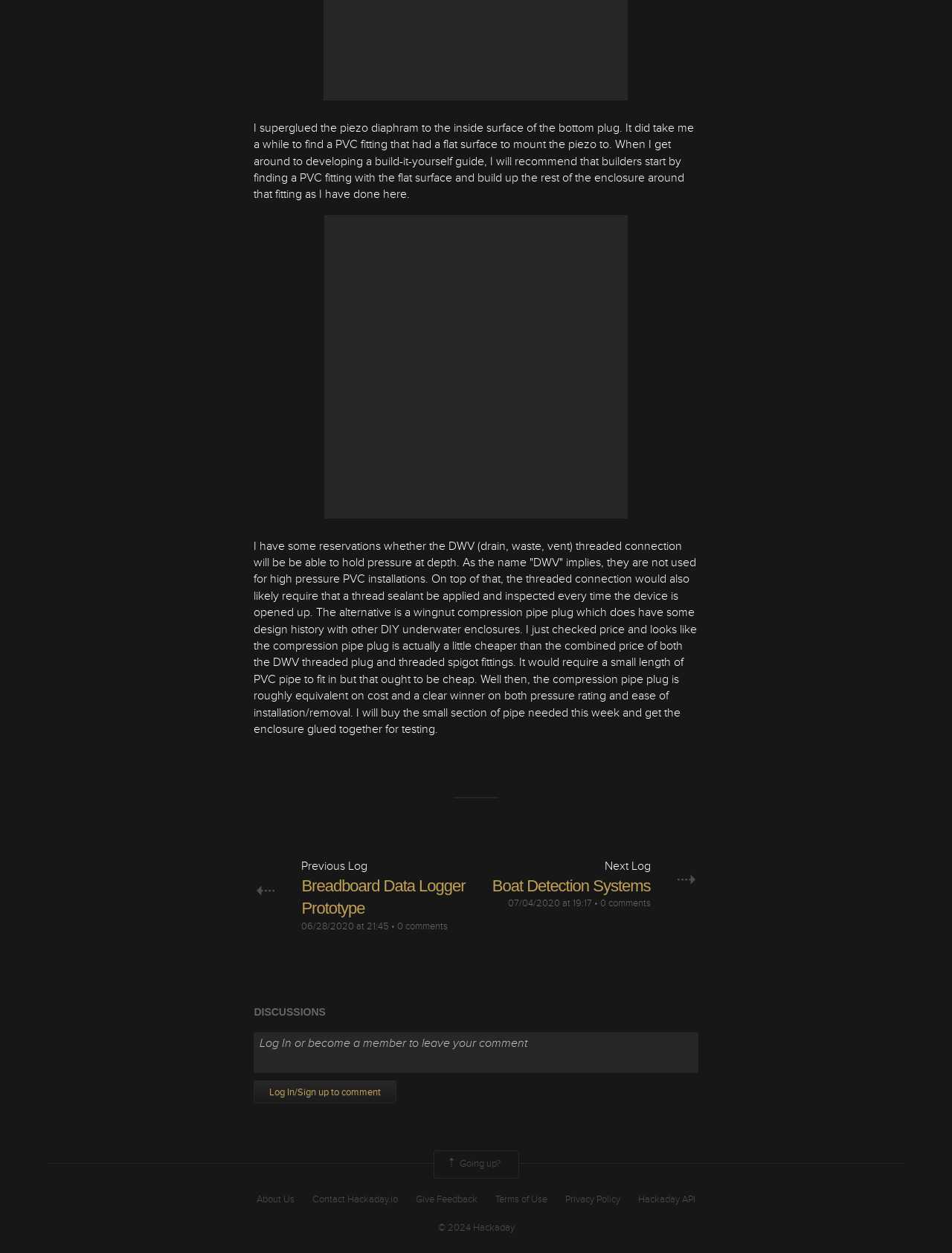What is the date of the previous log?
Refer to the image and offer an in-depth and detailed answer to the question.

The text '06/28/2020 at 21:45' indicates the date and time of the previous log.